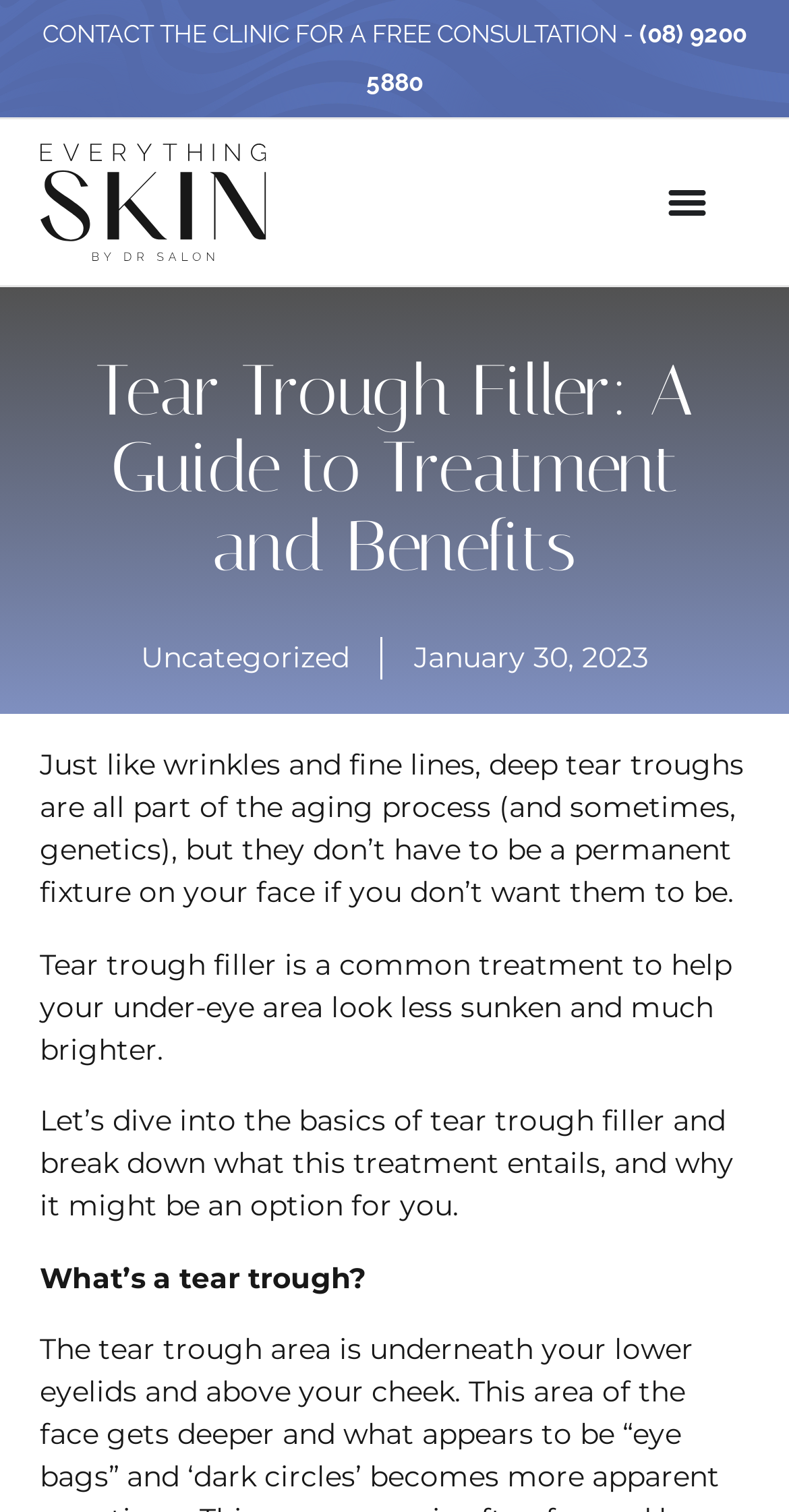What is the main heading of this webpage? Please extract and provide it.

Tear Trough Filler: A Guide to Treatment and Benefits